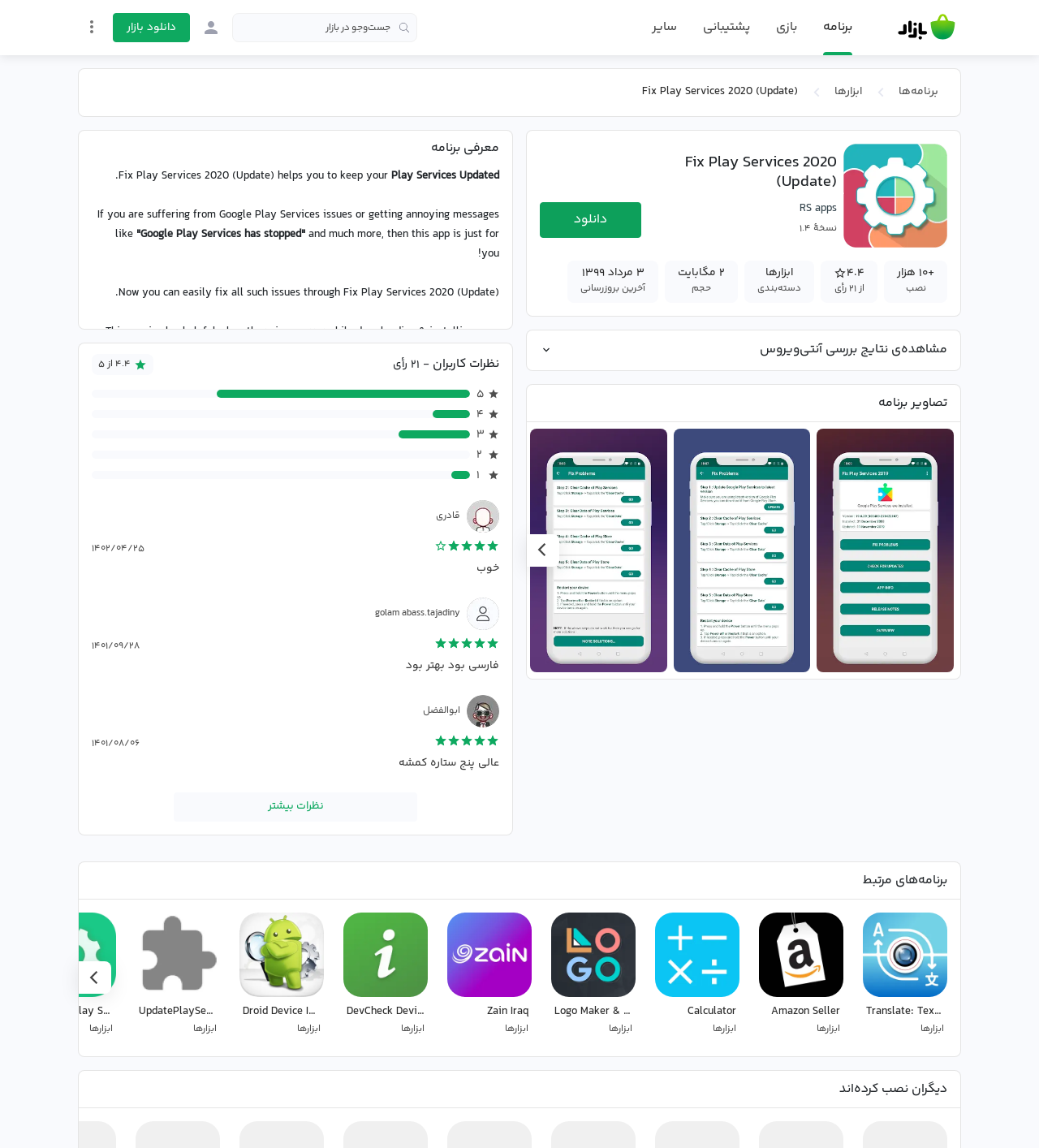Identify the bounding box coordinates of the region I need to click to complete this instruction: "go to settings".

[0.074, 0.01, 0.102, 0.036]